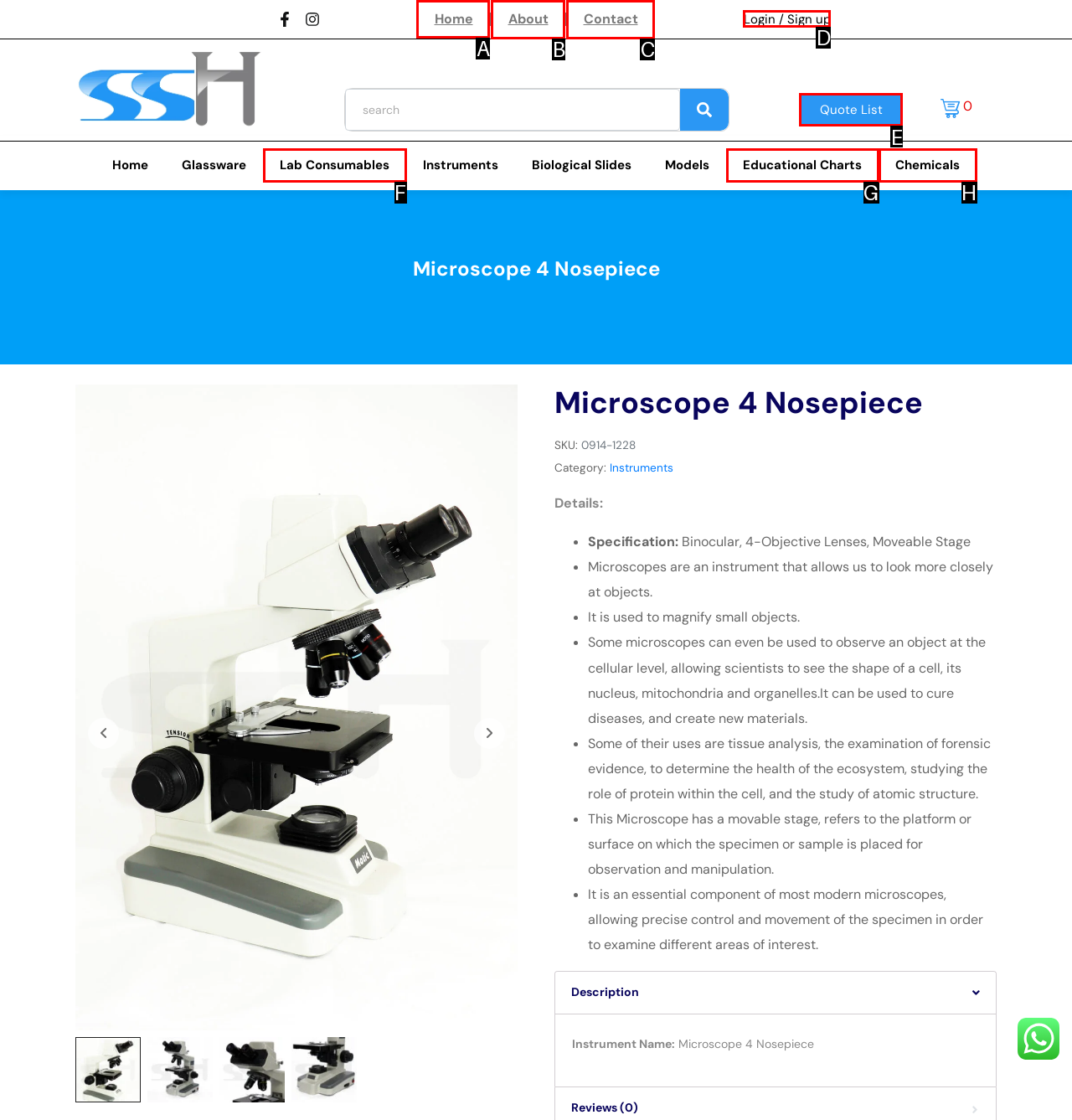Specify which element within the red bounding boxes should be clicked for this task: Go to Home page Respond with the letter of the correct option.

A